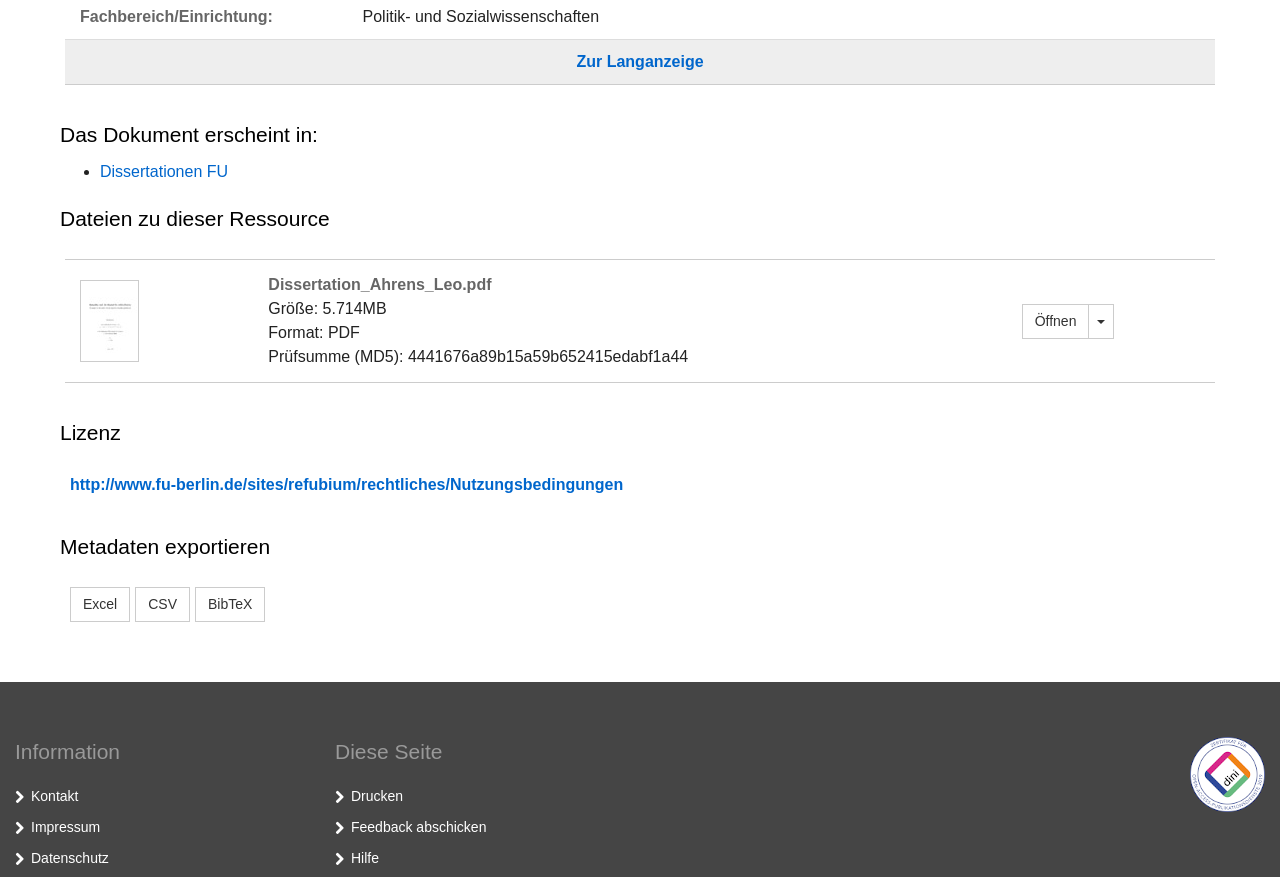Please indicate the bounding box coordinates for the clickable area to complete the following task: "Export metadata to Excel". The coordinates should be specified as four float numbers between 0 and 1, i.e., [left, top, right, bottom].

[0.055, 0.669, 0.102, 0.709]